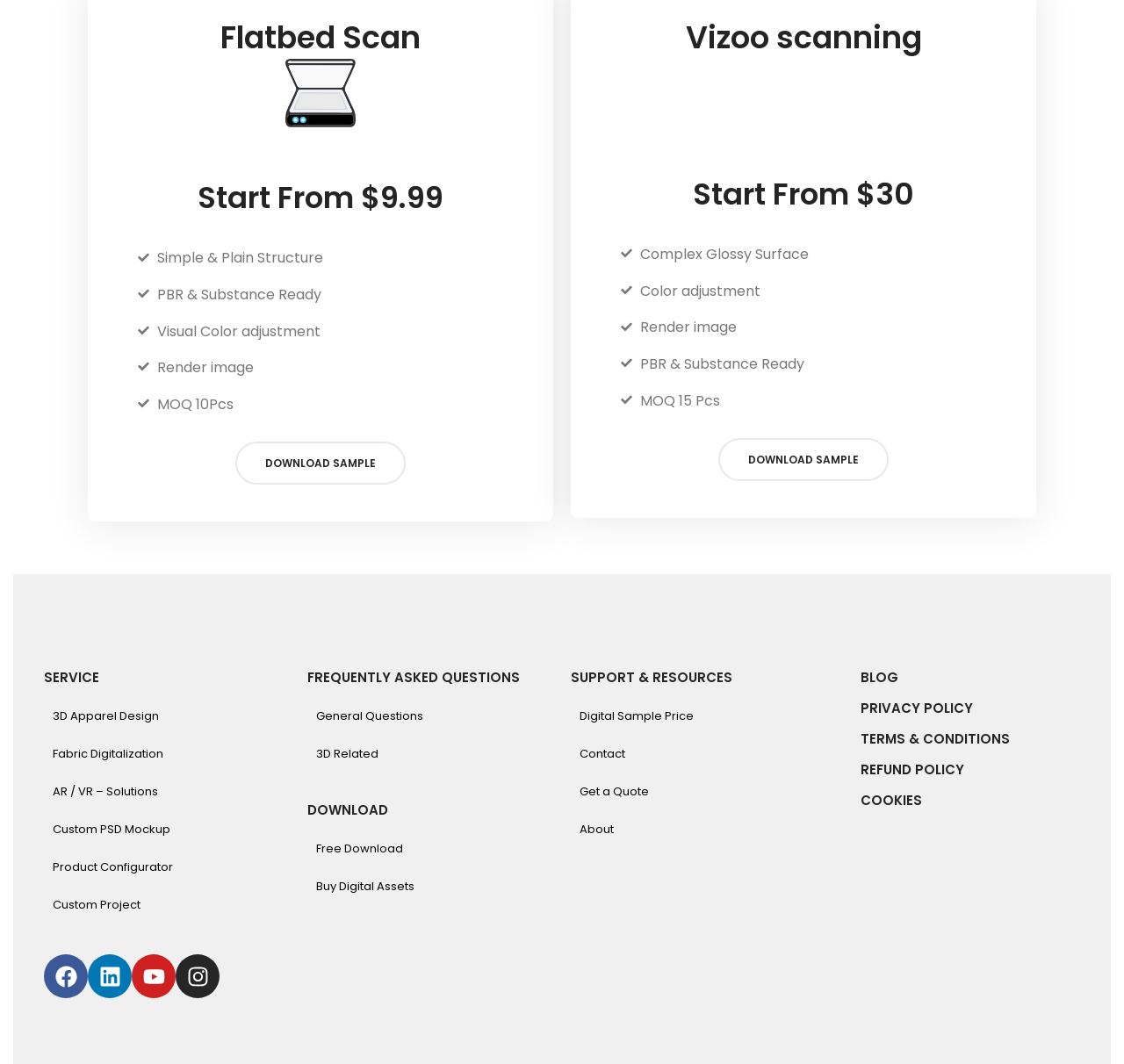Answer this question using a single word or a brief phrase:
What is the starting price of Flatbed Scan?

$9.99